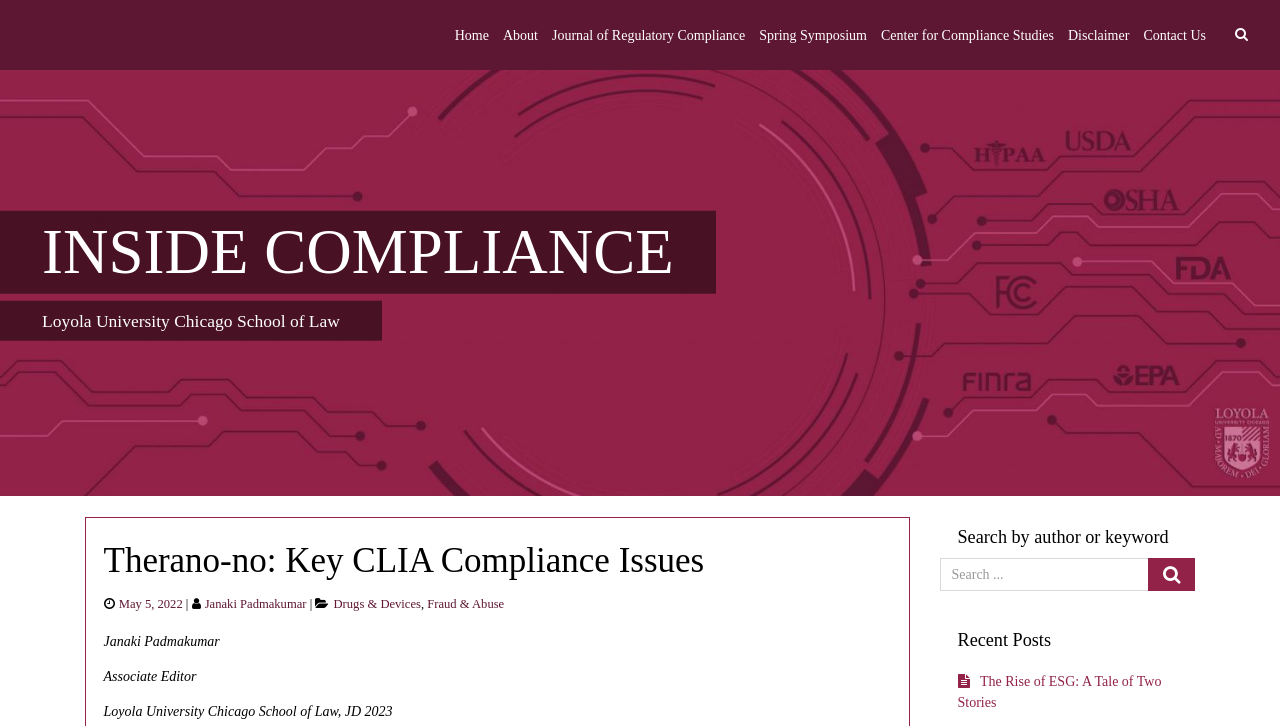Determine the bounding box coordinates of the clickable region to follow the instruction: "view the journal of regulatory compliance".

[0.431, 0.026, 0.582, 0.071]